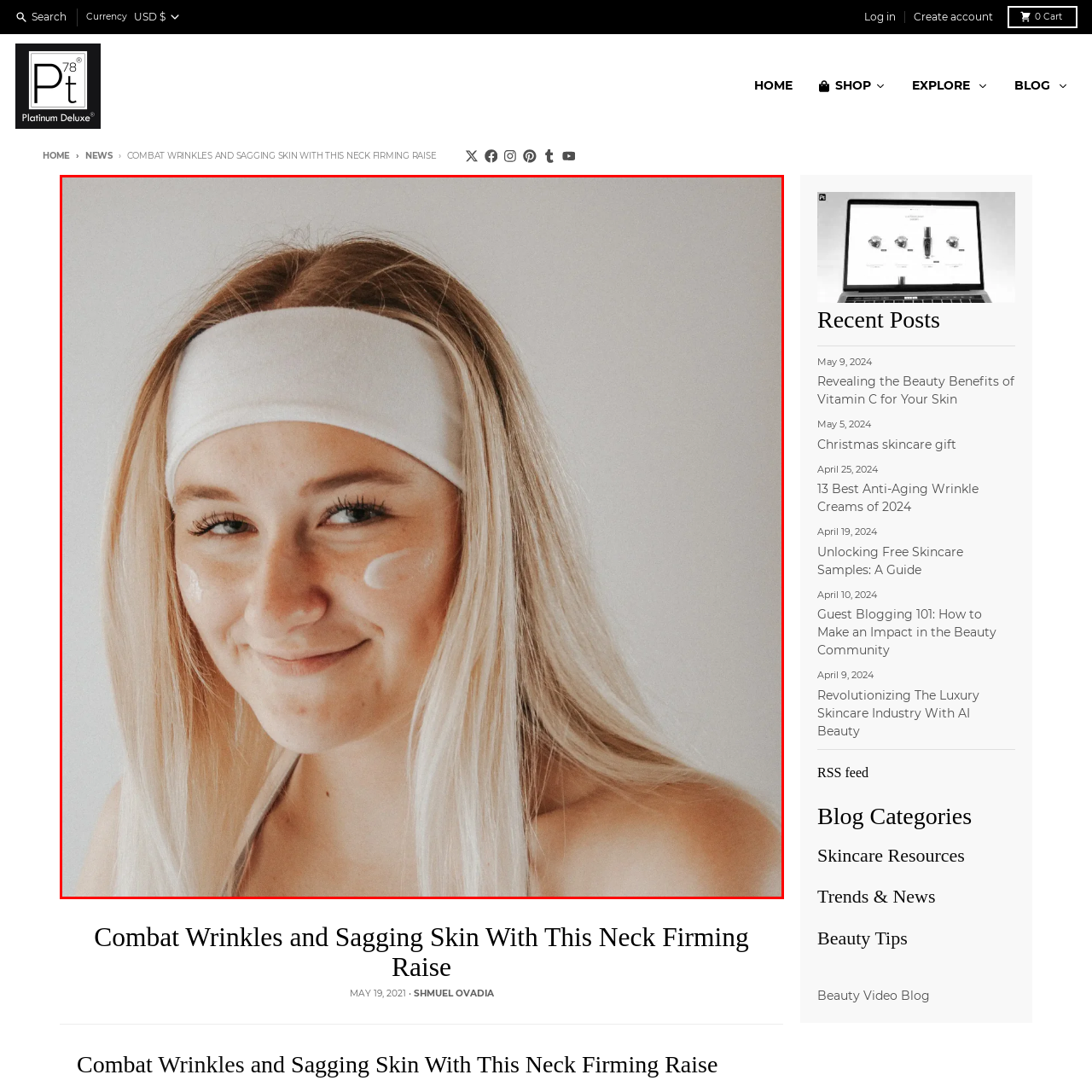Detail the scene within the red-bordered box in the image, including all relevant features and actions.

The image features a young woman with long, blonde hair smiling gently at the camera. She is wearing a white headband and has two streaks of a creamy skincare product applied to her cheeks, suggesting a skincare routine. The background is plain and unobtrusive, drawing focus to her cheerful expression and radiant skin. This image embodies a sense of self-care and beauty, aligning with the theme of skincare and wellness, possibly related to the content of a blog dedicated to skincare tips and products.